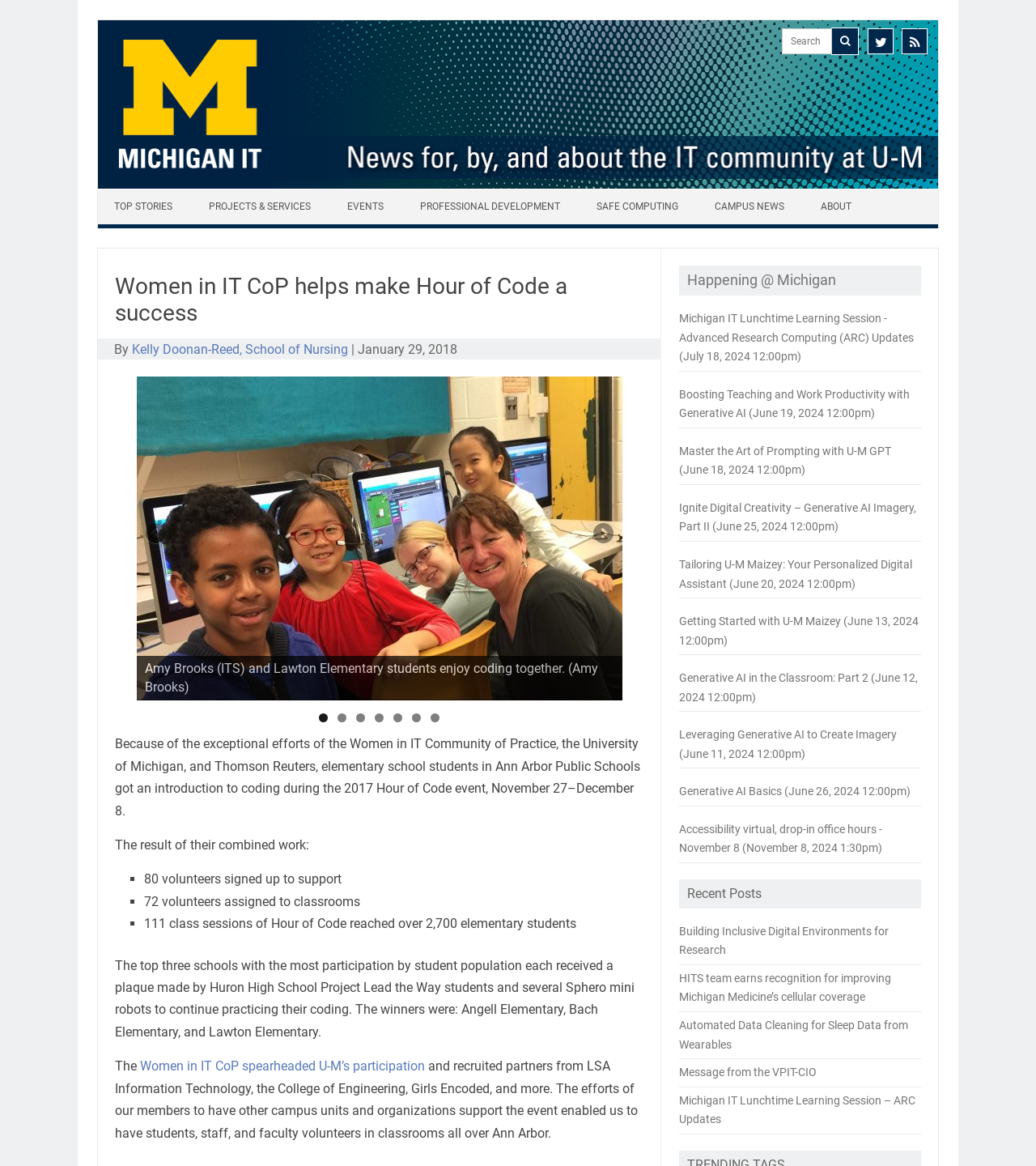Locate the bounding box coordinates of the element you need to click to accomplish the task described by this instruction: "Go to Michigan IT News".

[0.095, 0.151, 0.905, 0.164]